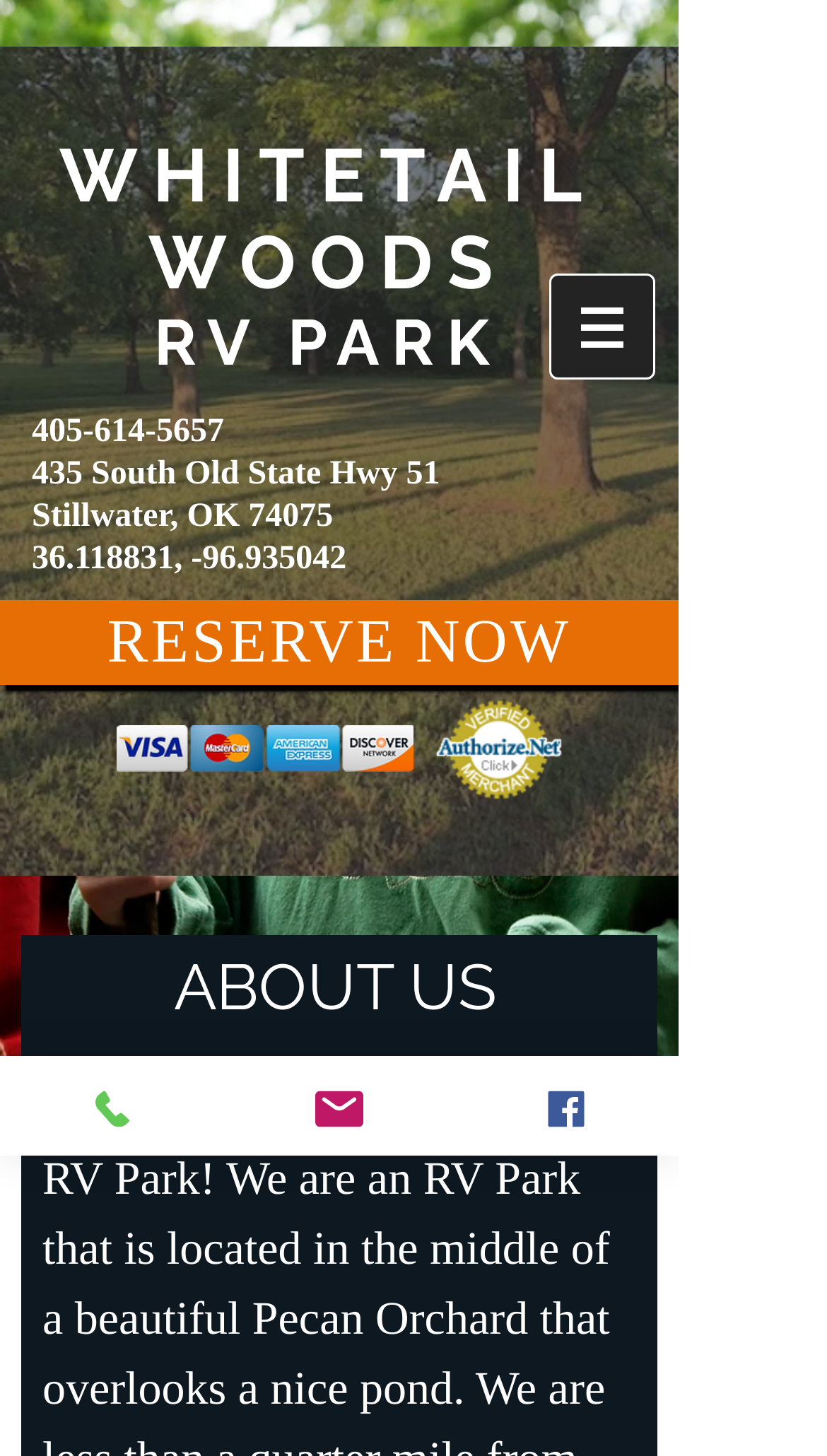How can I contact the RV park?
Using the image, give a concise answer in the form of a single word or short phrase.

Phone, Email, Facebook